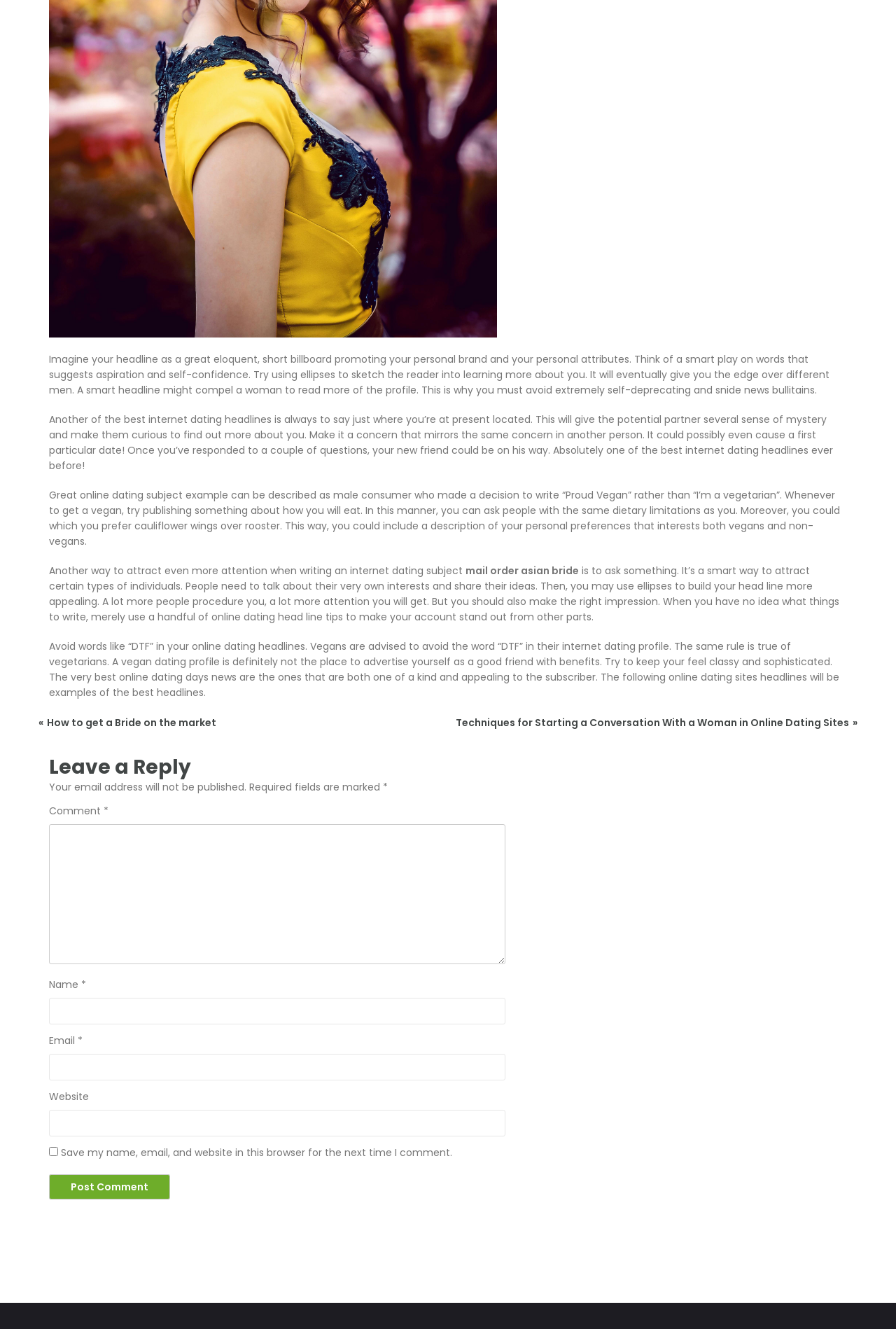Indicate the bounding box coordinates of the element that must be clicked to execute the instruction: "Type your comment in the 'Comment' field". The coordinates should be given as four float numbers between 0 and 1, i.e., [left, top, right, bottom].

[0.055, 0.62, 0.564, 0.725]